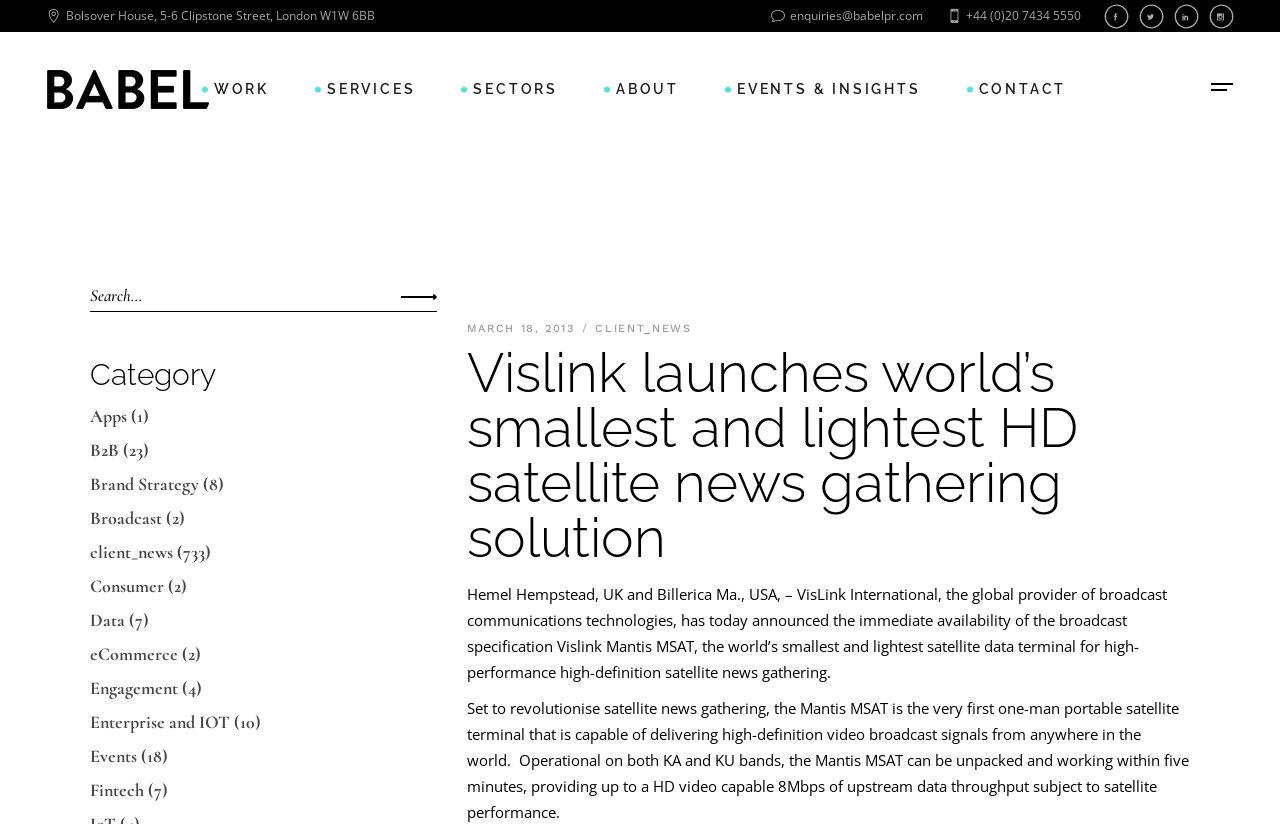Locate the coordinates of the bounding box for the clickable region that fulfills this instruction: "Search for something".

[0.07, 0.341, 0.341, 0.379]